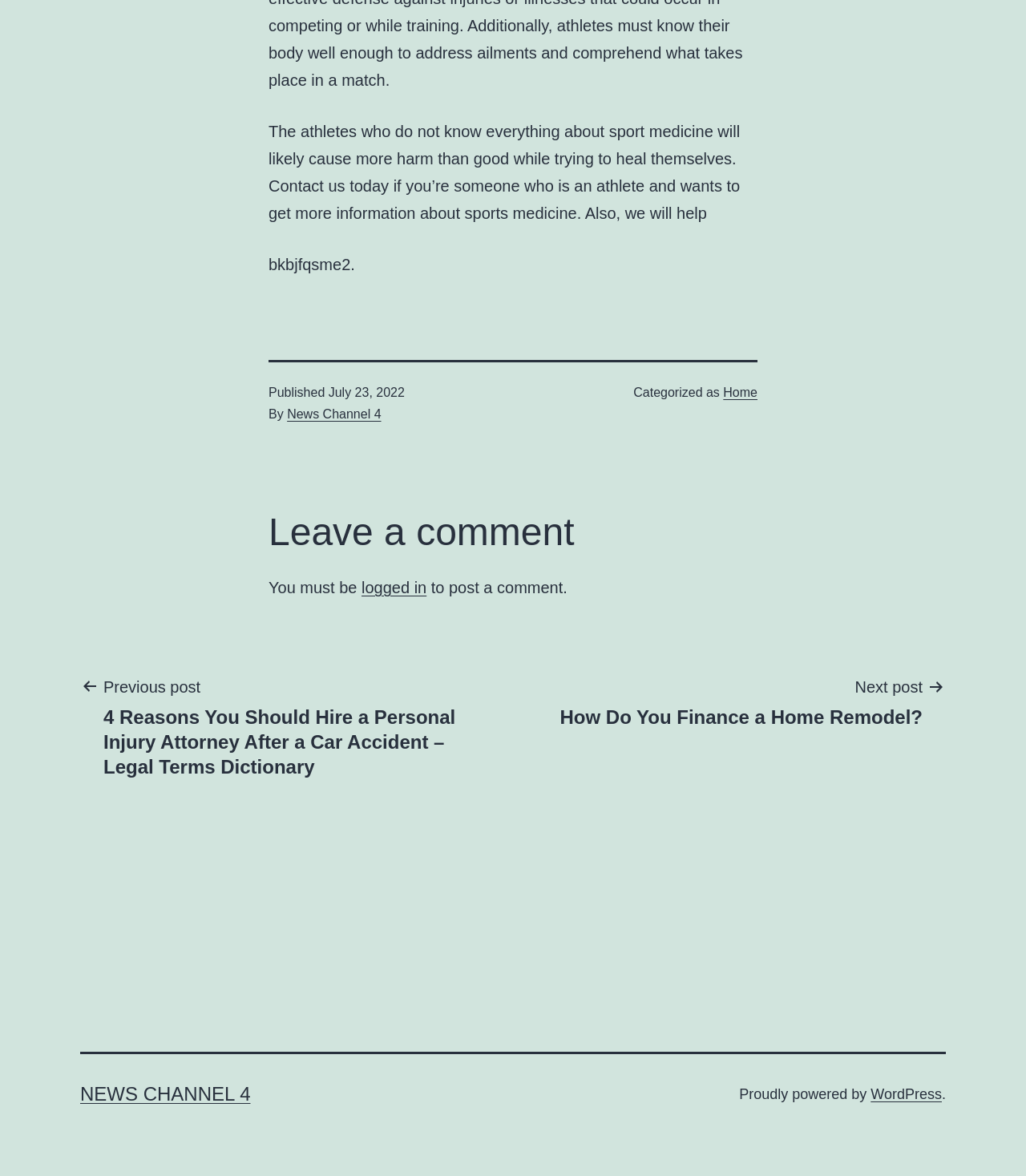Can you provide the bounding box coordinates for the element that should be clicked to implement the instruction: "Contact us today"?

[0.262, 0.104, 0.721, 0.189]